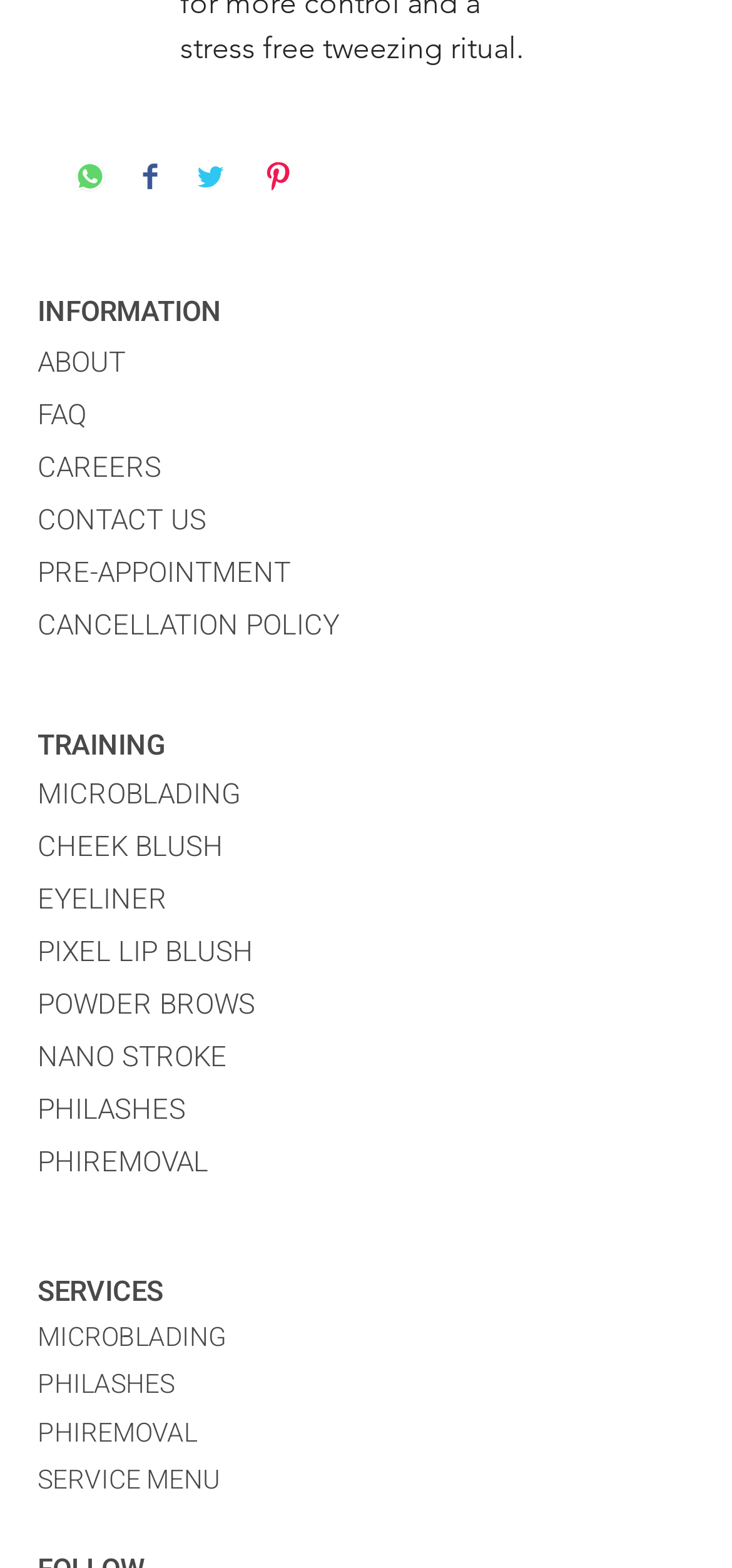Please provide a brief answer to the question using only one word or phrase: 
What is the purpose of the 'PRE-APPOINTMENT' link?

To access pre-appointment information